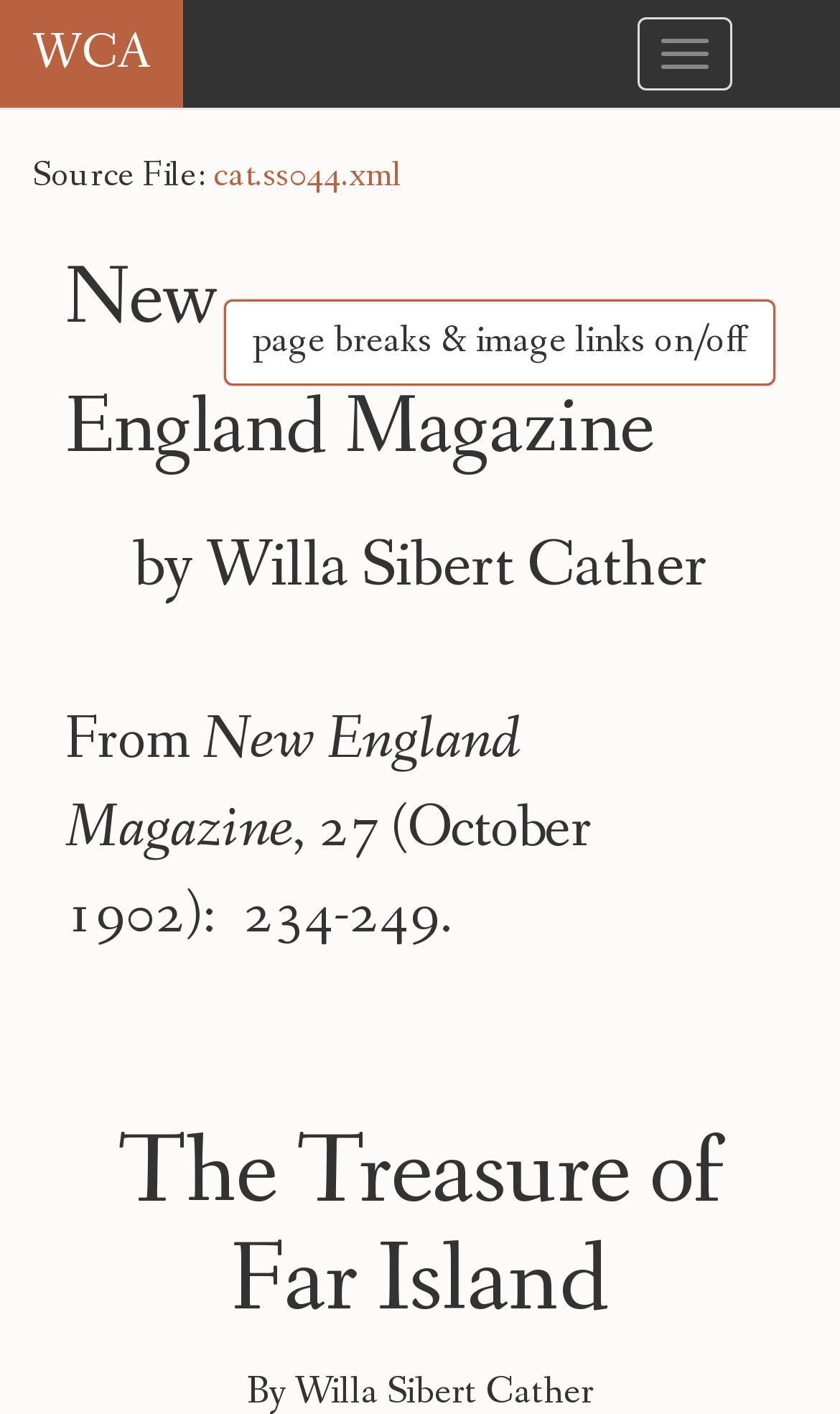Using the provided element description "Willa Cather Archive", determine the bounding box coordinates of the UI element.

[0.0, 0.0, 0.218, 0.076]